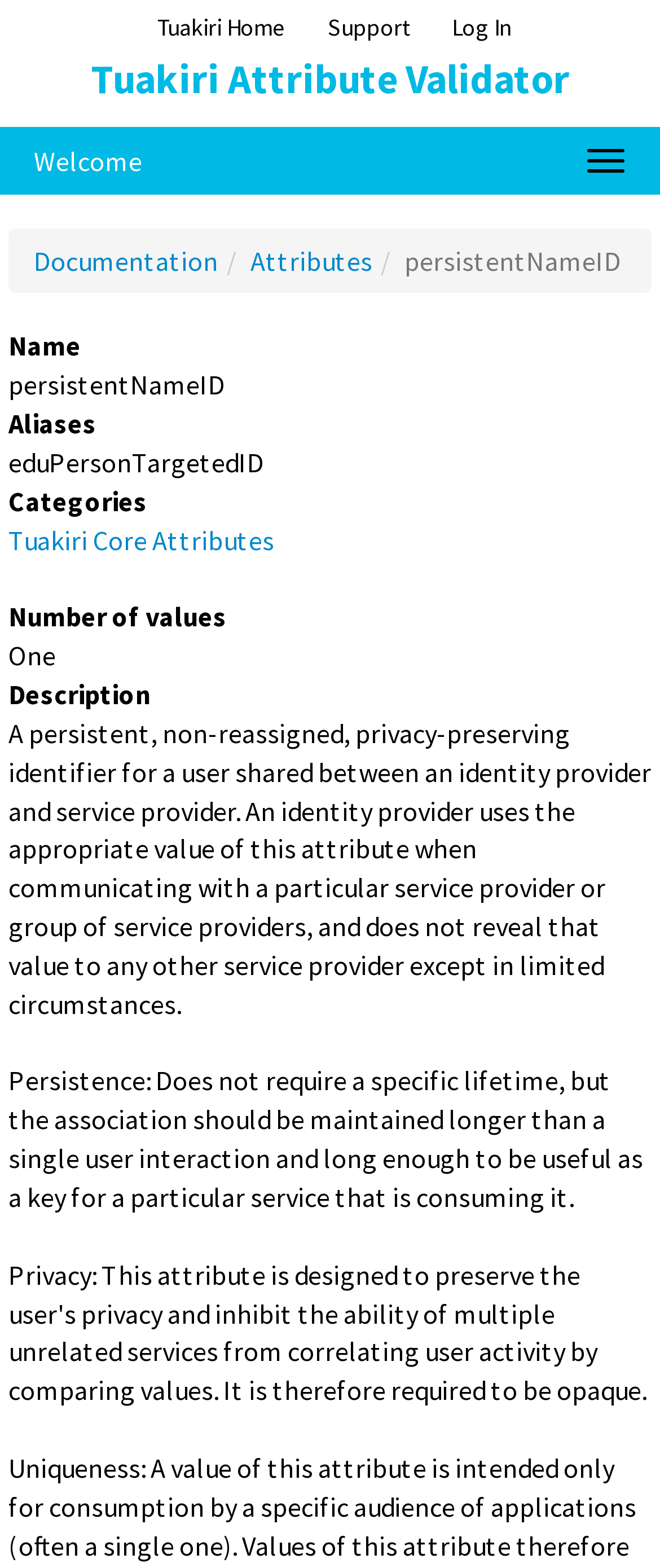From the screenshot, find the bounding box of the UI element matching this description: "Tuakiri Core Attributes". Supply the bounding box coordinates in the form [left, top, right, bottom], each a float between 0 and 1.

[0.013, 0.333, 0.415, 0.355]